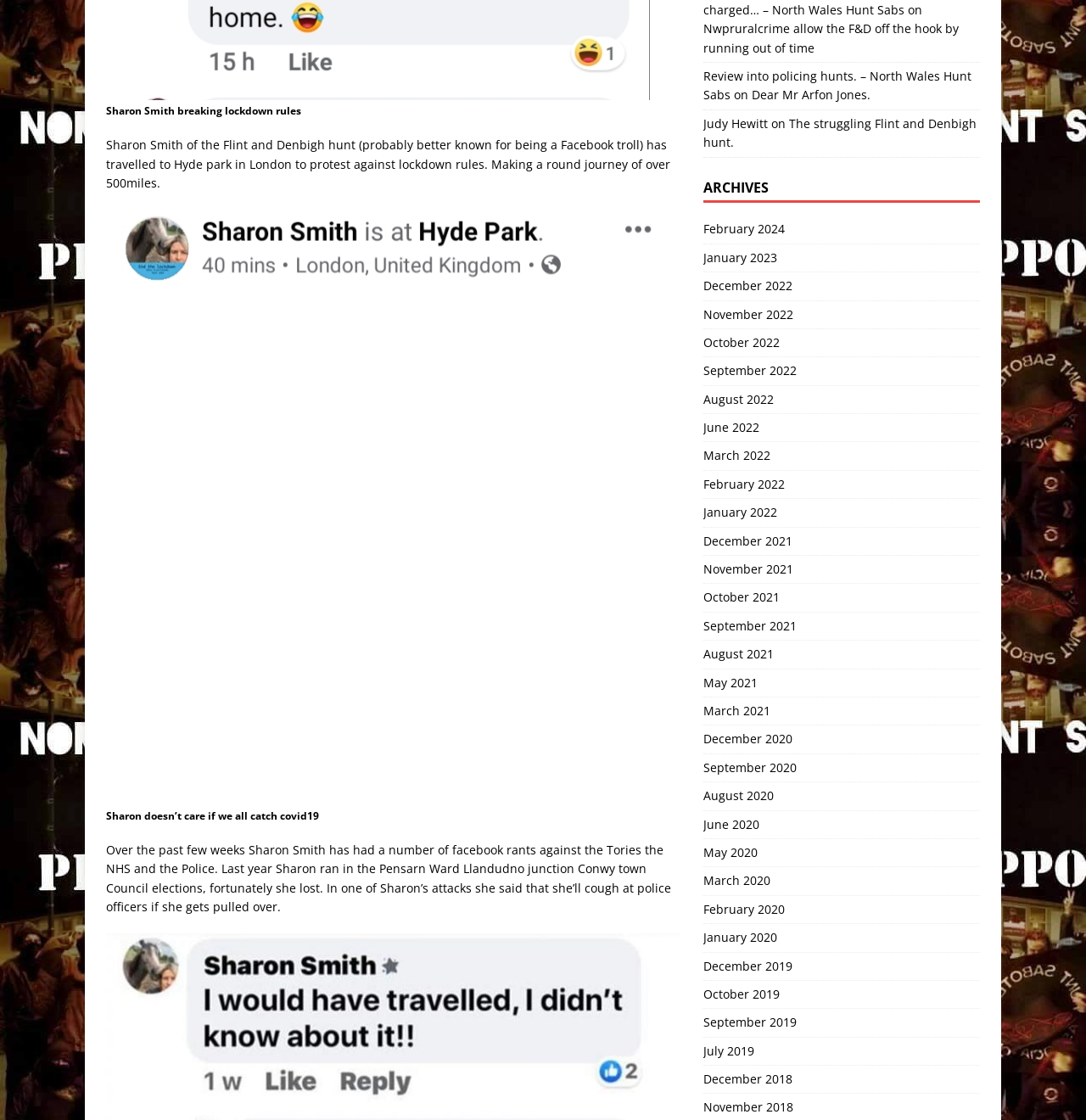Highlight the bounding box coordinates of the region I should click on to meet the following instruction: "Visit the archives for February 2024".

[0.647, 0.196, 0.902, 0.217]